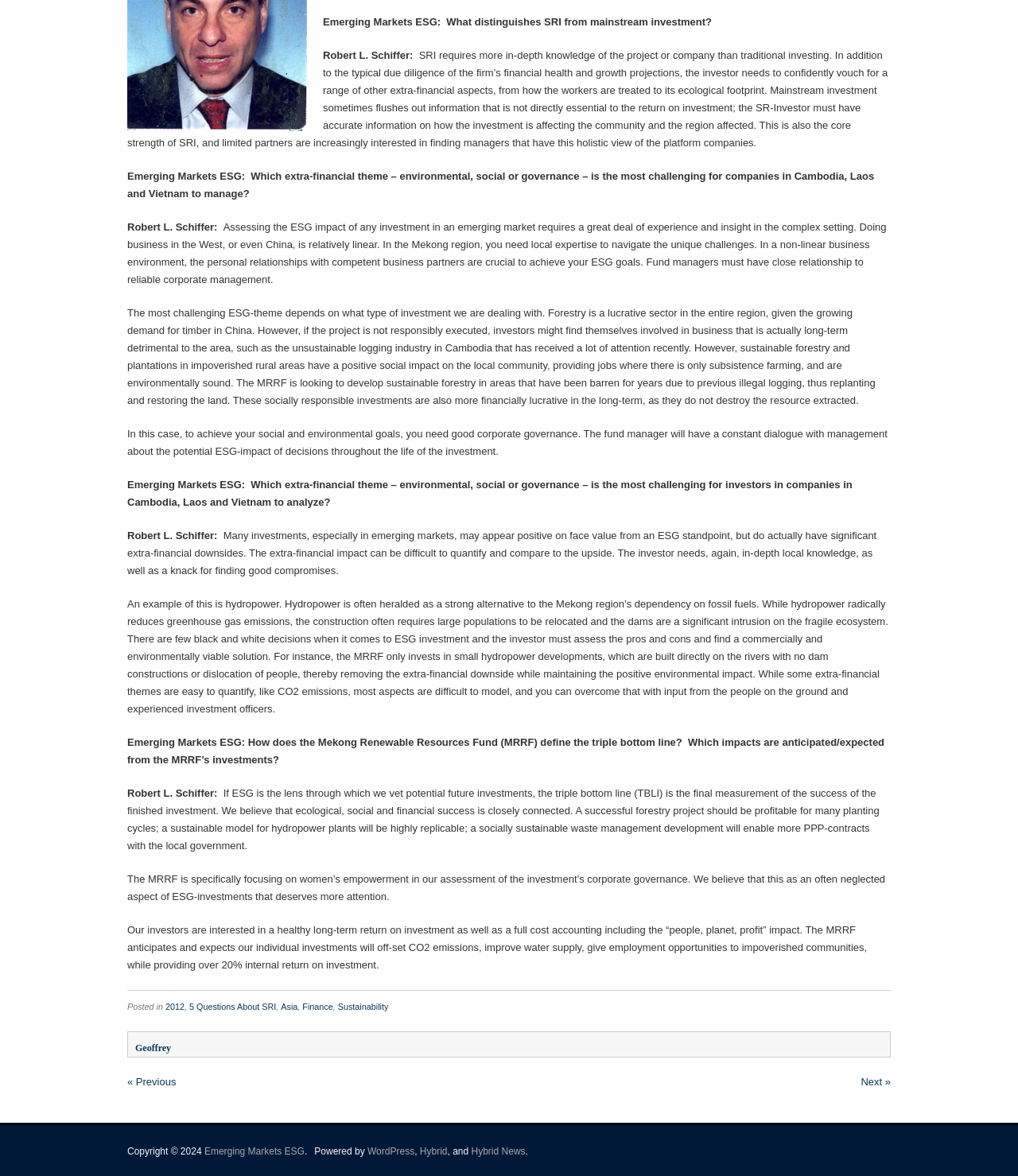Determine the bounding box coordinates of the element's region needed to click to follow the instruction: "Click on the link 'Geoffrey'". Provide these coordinates as four float numbers between 0 and 1, formatted as [left, top, right, bottom].

[0.133, 0.886, 0.168, 0.896]